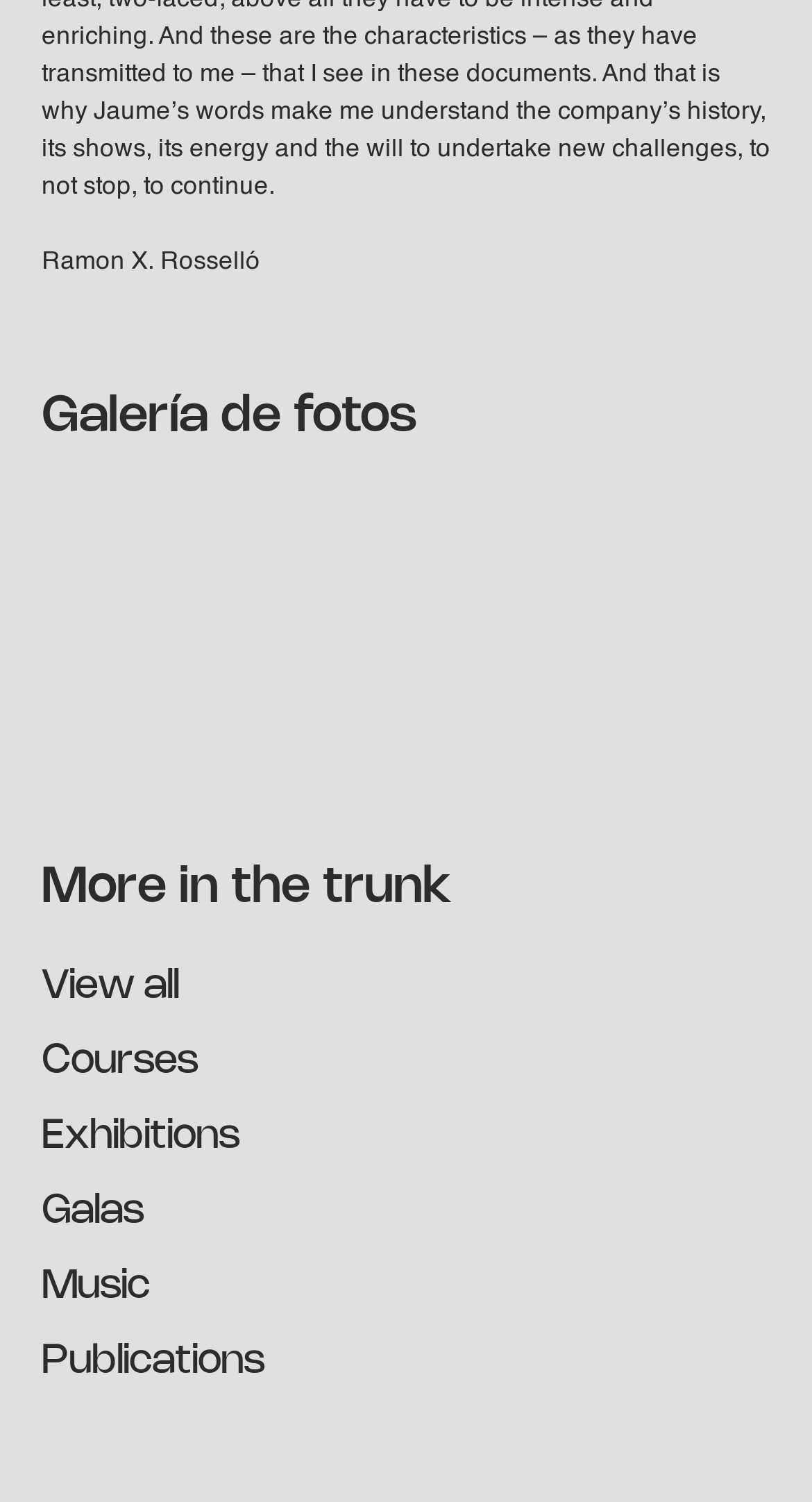Give a one-word or short phrase answer to the question: 
What is the last link in the list below 'More in the trunk'?

Publications